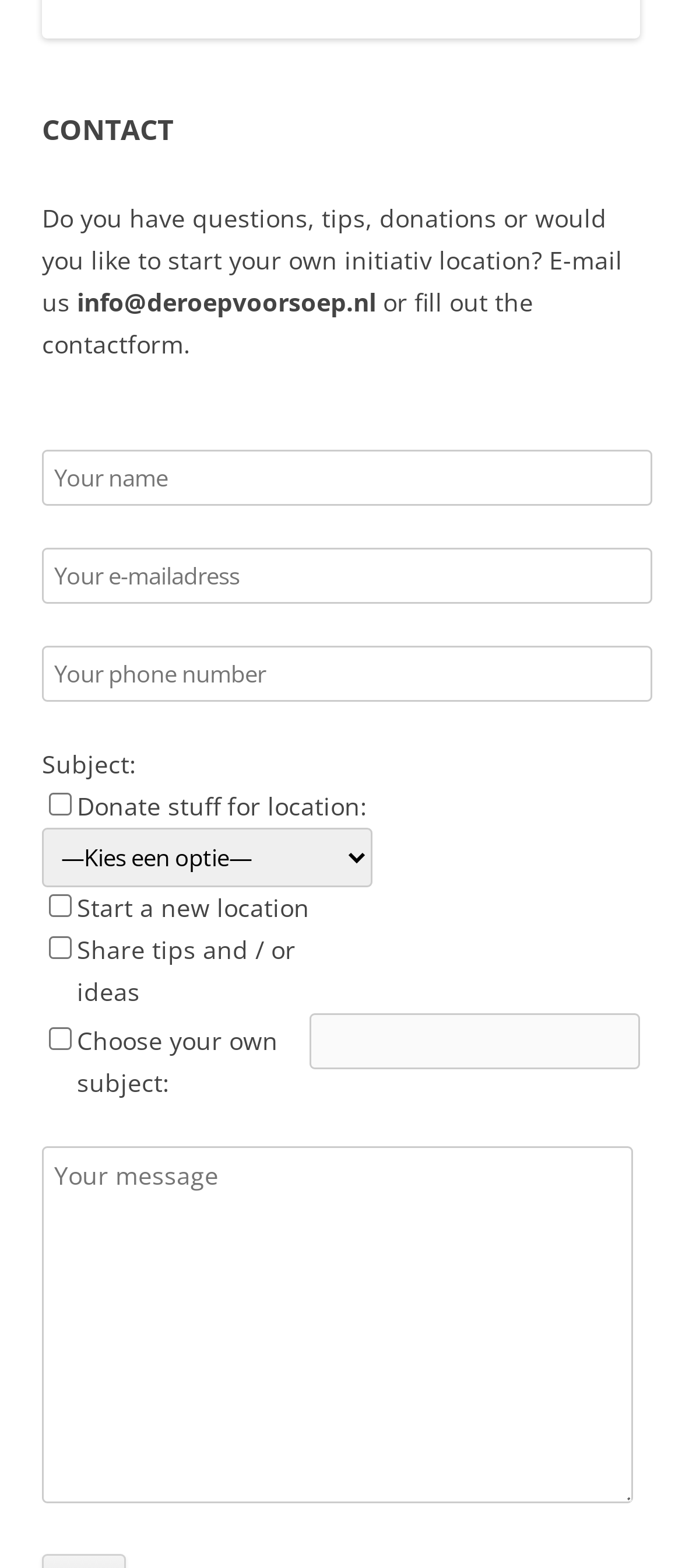Identify the bounding box coordinates of the element to click to follow this instruction: 'Enter your email address'. Ensure the coordinates are four float values between 0 and 1, provided as [left, top, right, bottom].

[0.113, 0.182, 0.551, 0.204]